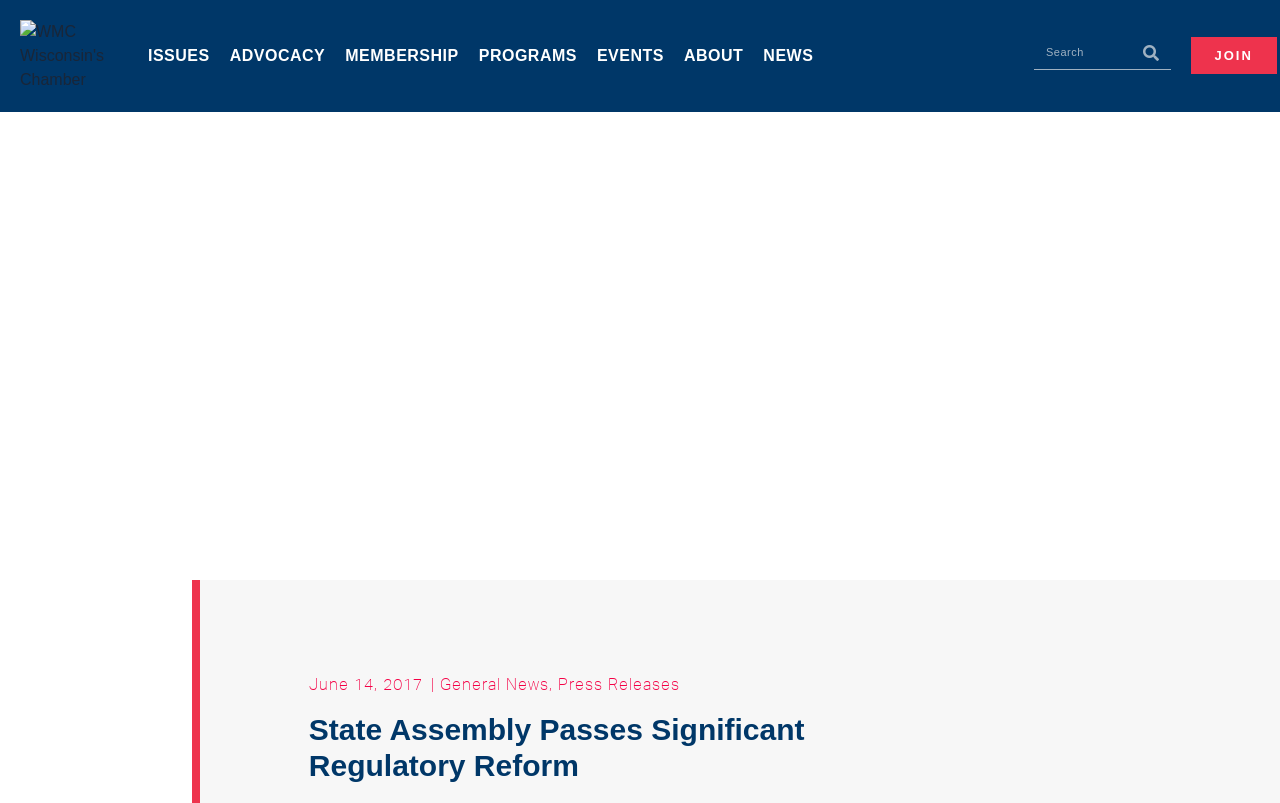Please find the bounding box coordinates of the element's region to be clicked to carry out this instruction: "JOIN the chamber".

[0.93, 0.046, 0.998, 0.092]